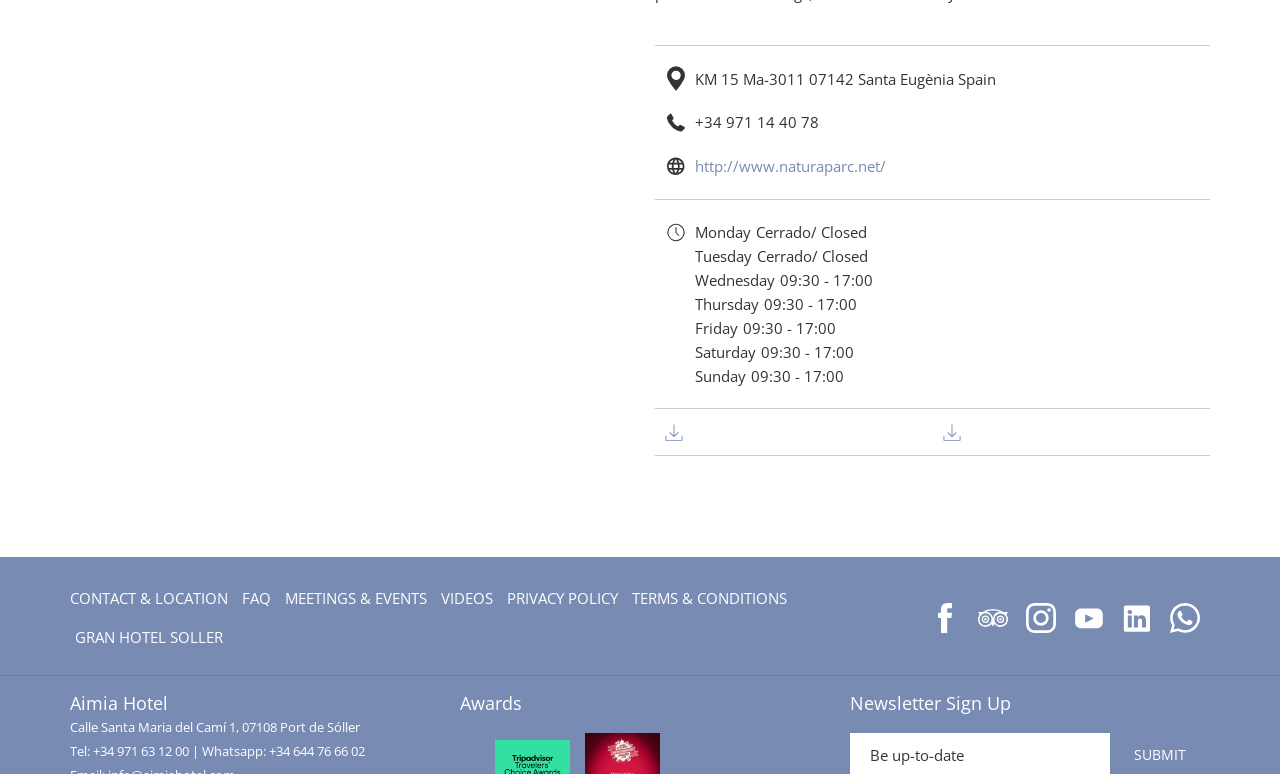Please specify the bounding box coordinates of the region to click in order to perform the following instruction: "Go to the contact and location page".

[0.055, 0.748, 0.182, 0.798]